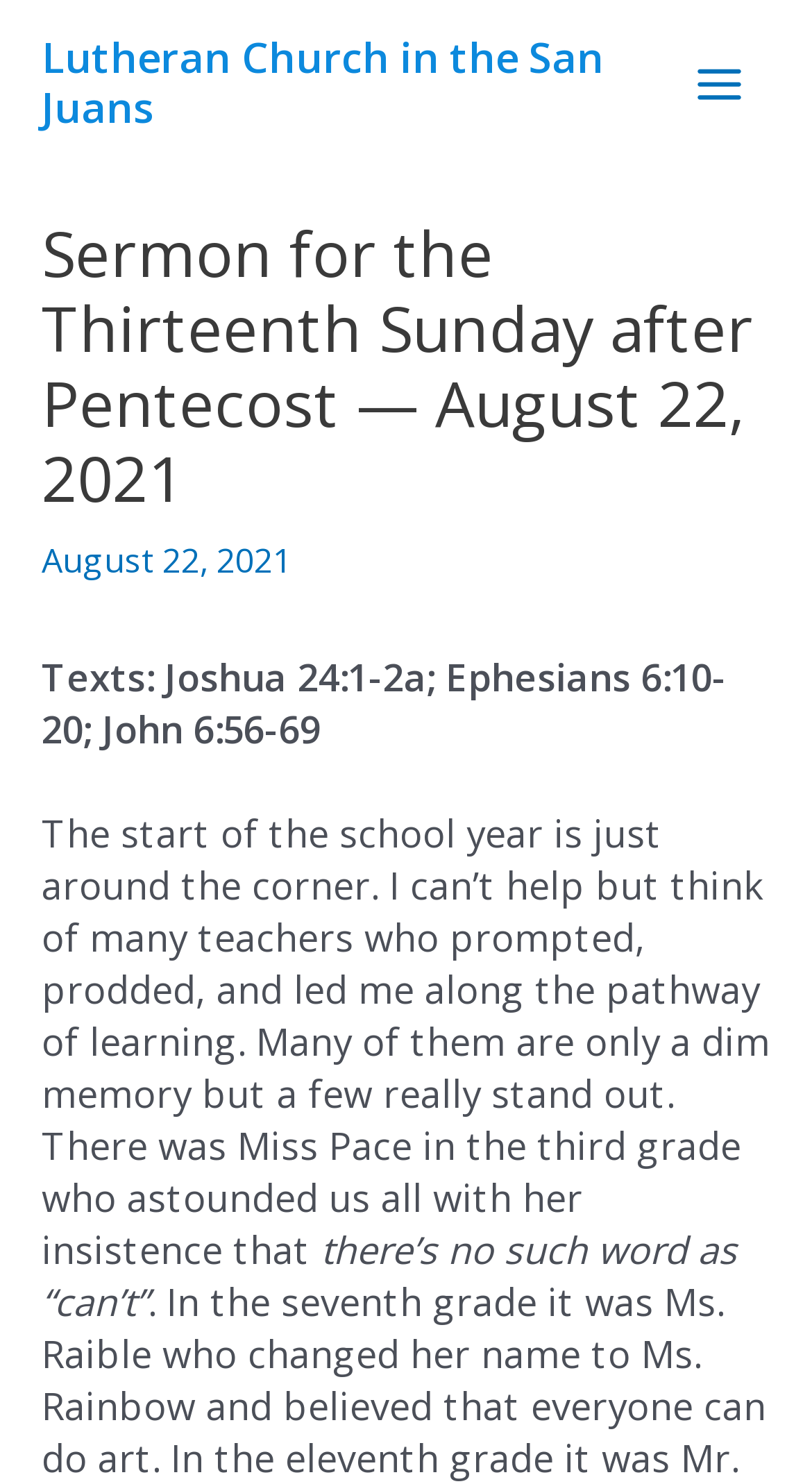Answer the following inquiry with a single word or phrase:
What is the topic of the sermon?

Thirteenth Sunday after Pentecost